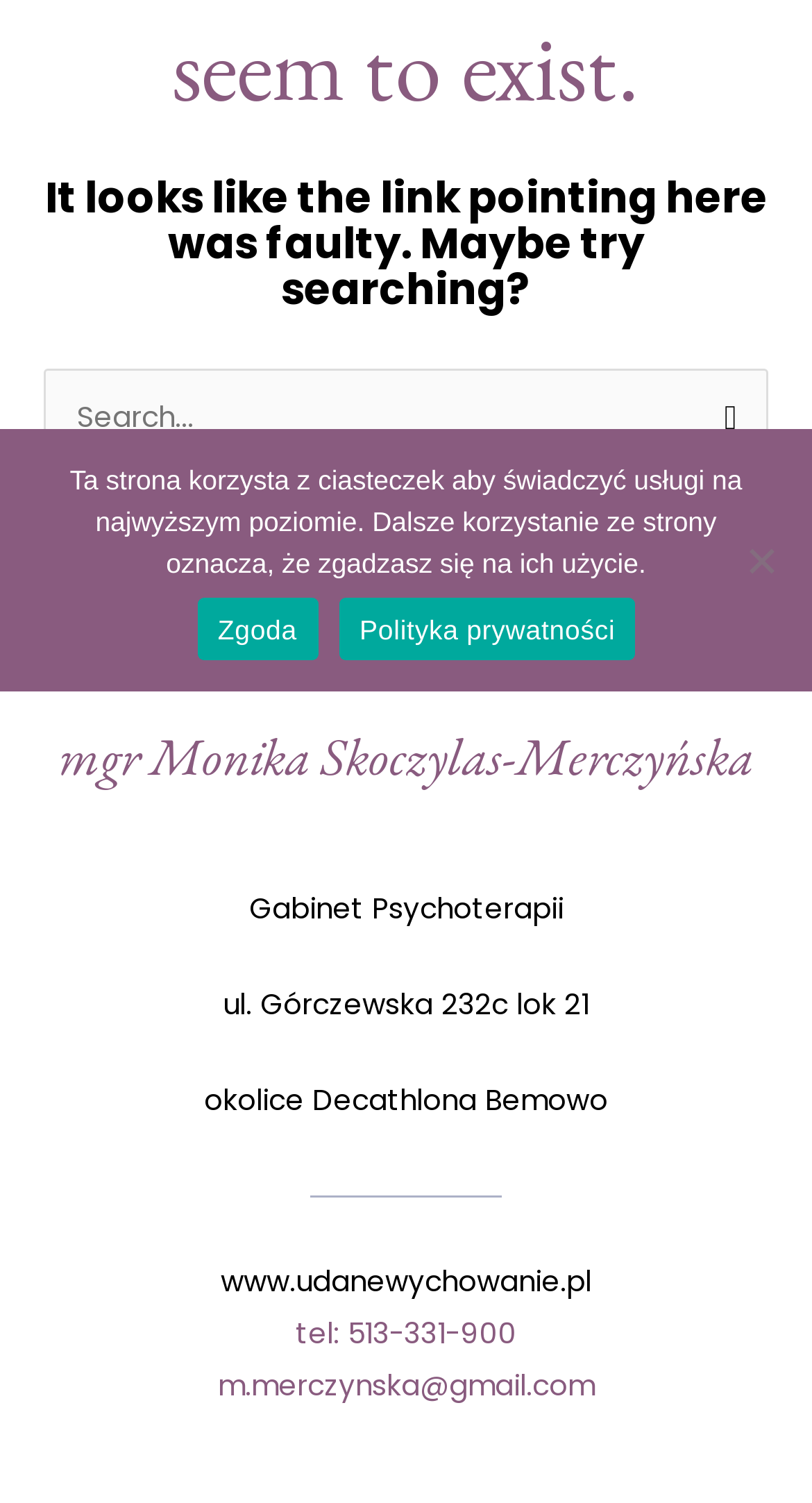Bounding box coordinates should be in the format (top-left x, top-left y, bottom-right x, bottom-right y) and all values should be floating point numbers between 0 and 1. Determine the bounding box coordinate for the UI element described as: parent_node: Search for: name="s" placeholder="Search..."

[0.054, 0.246, 0.946, 0.312]